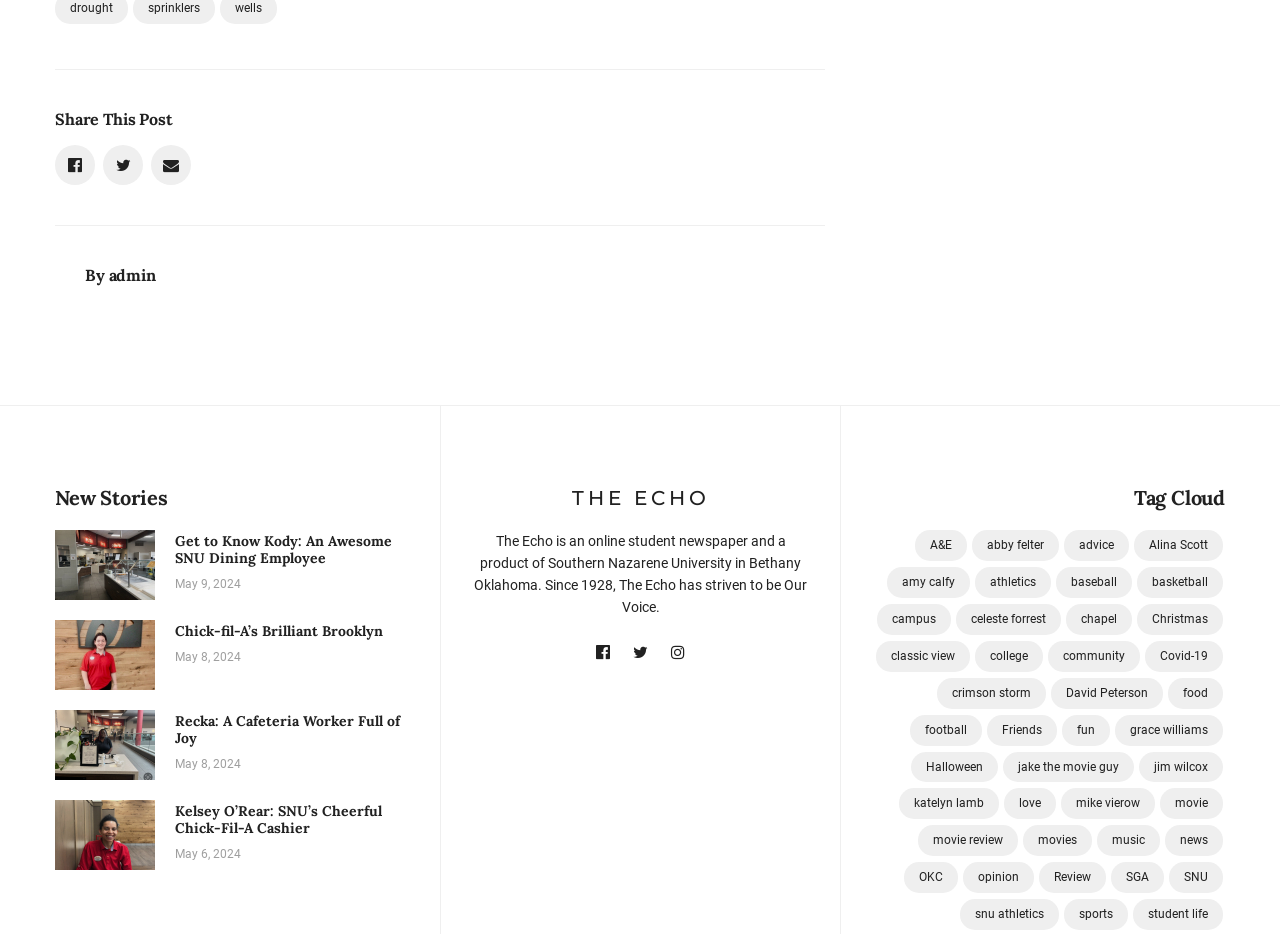Determine the bounding box coordinates of the clickable region to execute the instruction: "Read more about SNU". The coordinates should be four float numbers between 0 and 1, denoted as [left, top, right, bottom].

[0.913, 0.923, 0.955, 0.956]